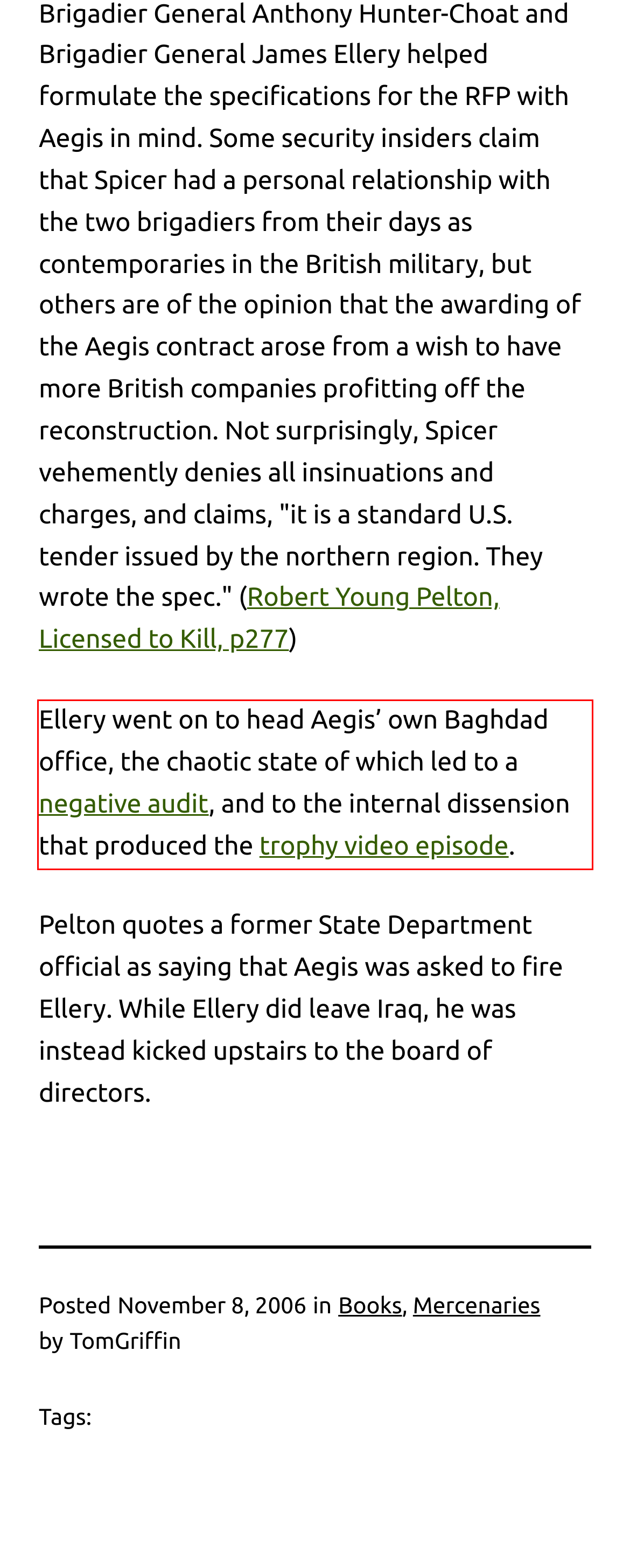Examine the screenshot of the webpage, locate the red bounding box, and perform OCR to extract the text contained within it.

Ellery went on to head Aegis’ own Baghdad office, the chaotic state of which led to a negative audit, and to the internal dissension that produced the trophy video episode.